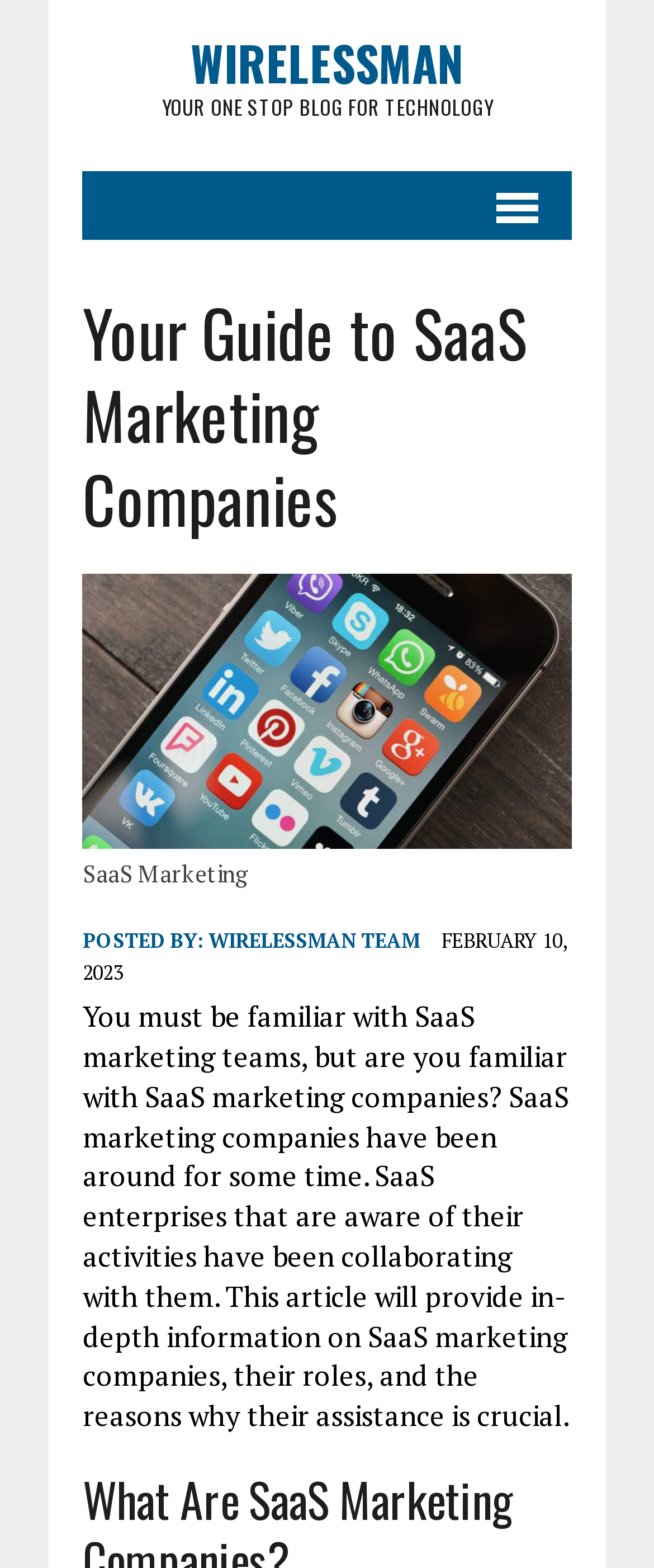Can you give a detailed response to the following question using the information from the image? What is the topic of this article?

The article is about SaaS marketing companies, their roles, and the reasons why their assistance is crucial, as indicated by the heading 'Your Guide to SaaS Marketing Companies' and the introductory paragraph.